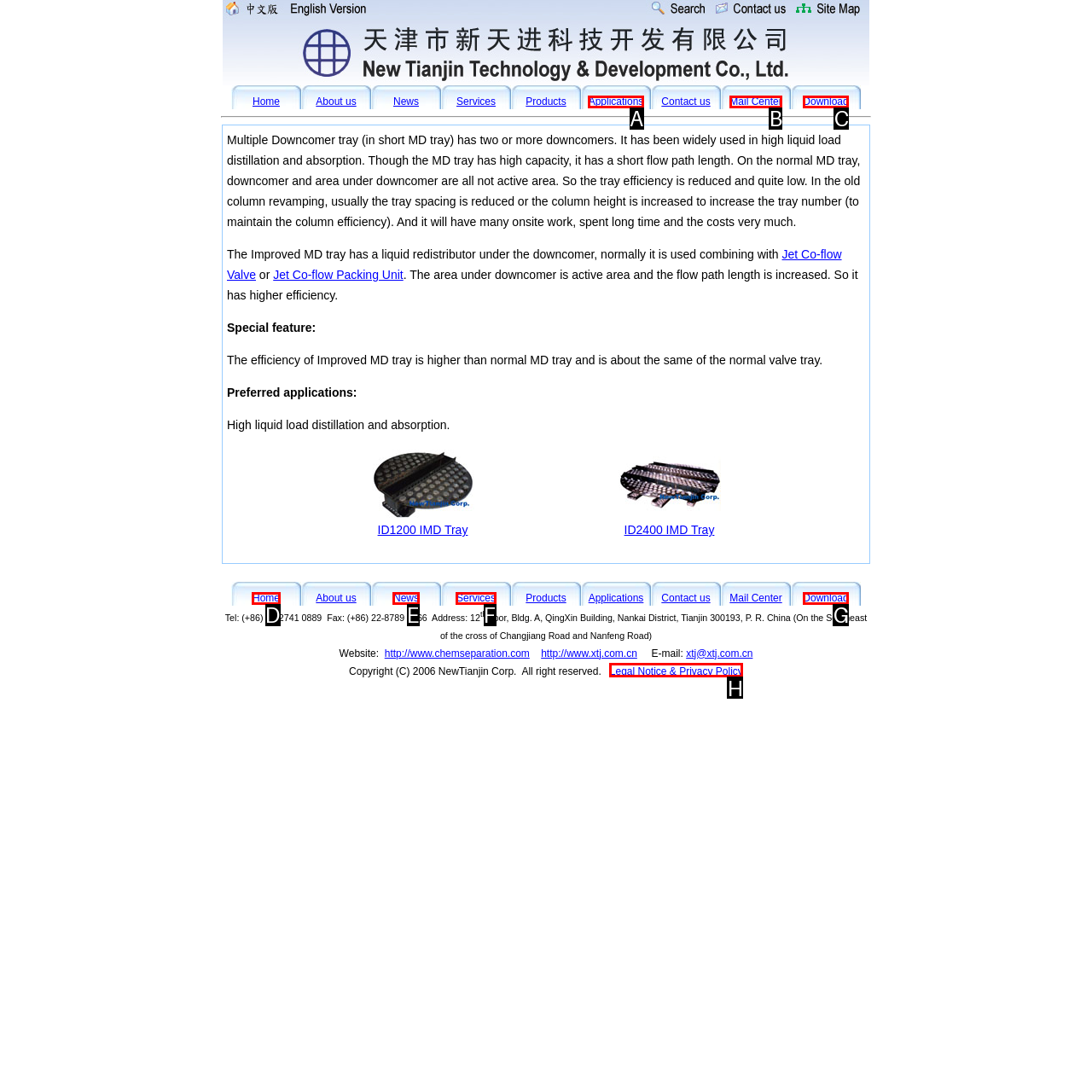Given the description: Legal Notice & Privacy Policy, select the HTML element that best matches it. Reply with the letter of your chosen option.

H